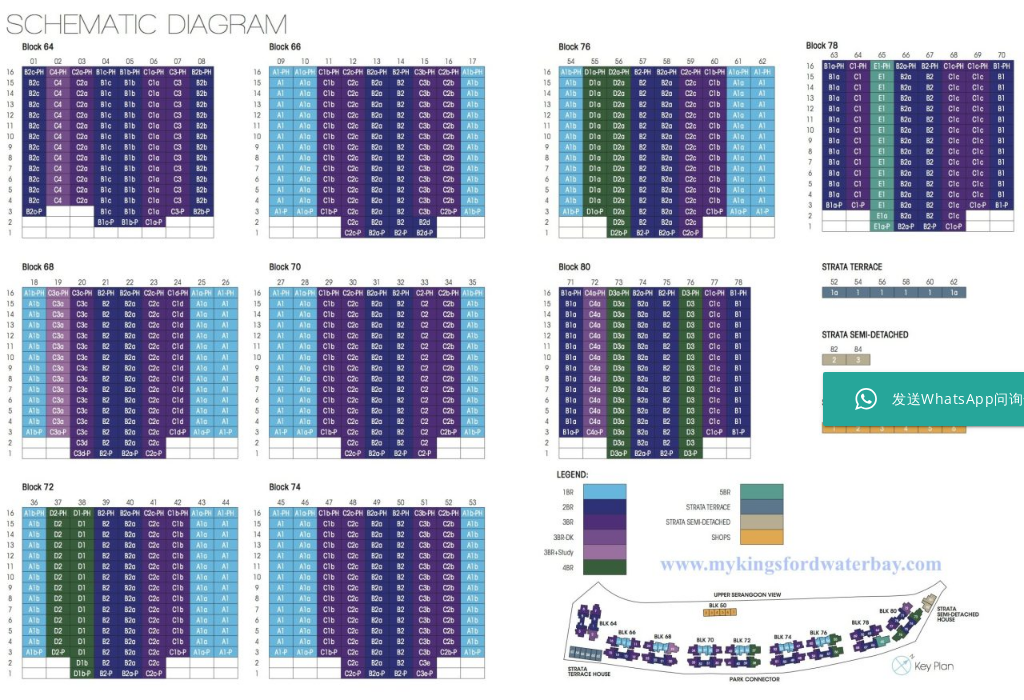What is provided at the bottom of the diagram?
Using the visual information from the image, give a one-word or short-phrase answer.

Key plan